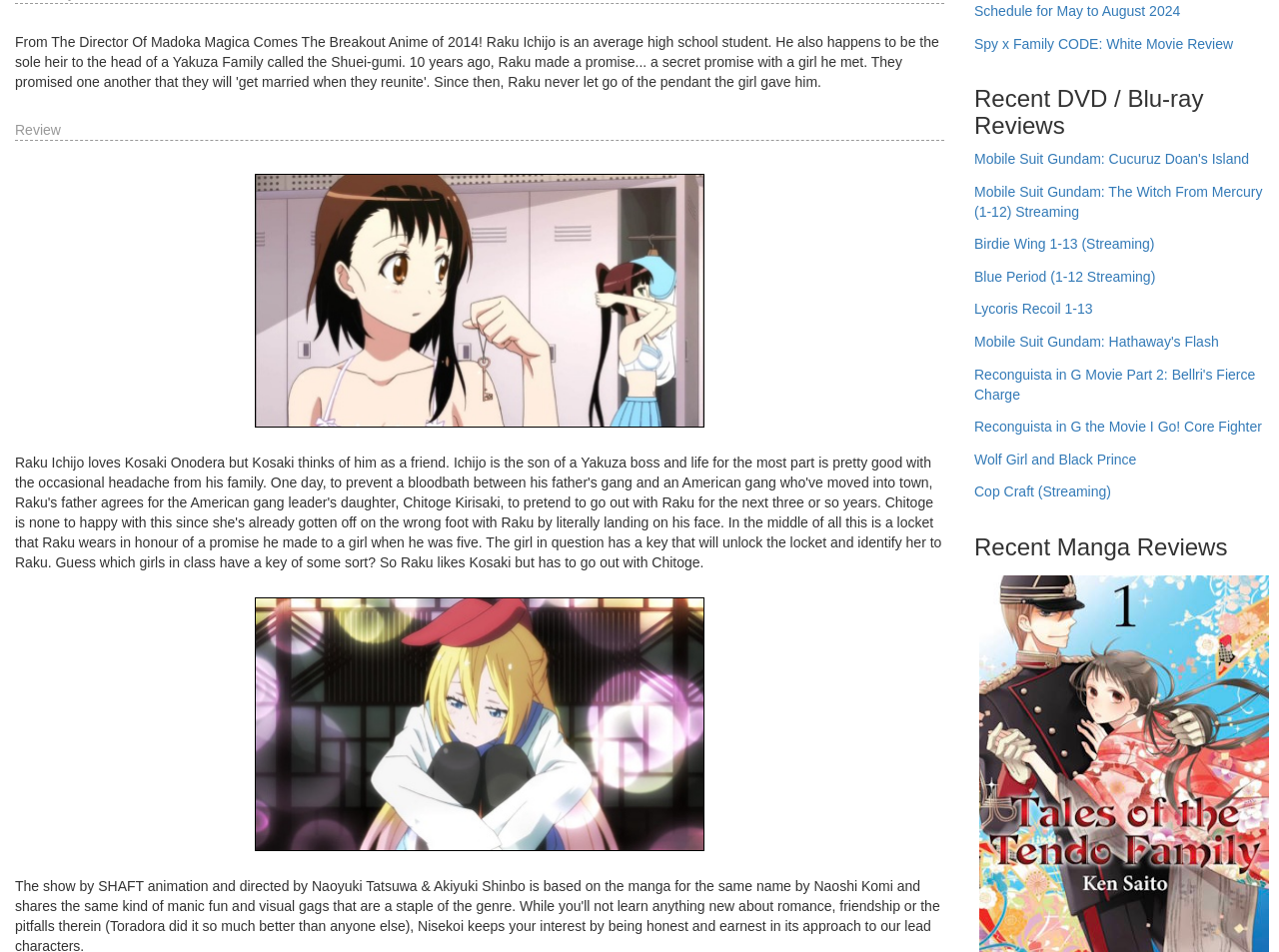Using the description: "Birdie Wing 1-13 (Streaming)", determine the UI element's bounding box coordinates. Ensure the coordinates are in the format of four float numbers between 0 and 1, i.e., [left, top, right, bottom].

[0.762, 0.246, 0.903, 0.28]